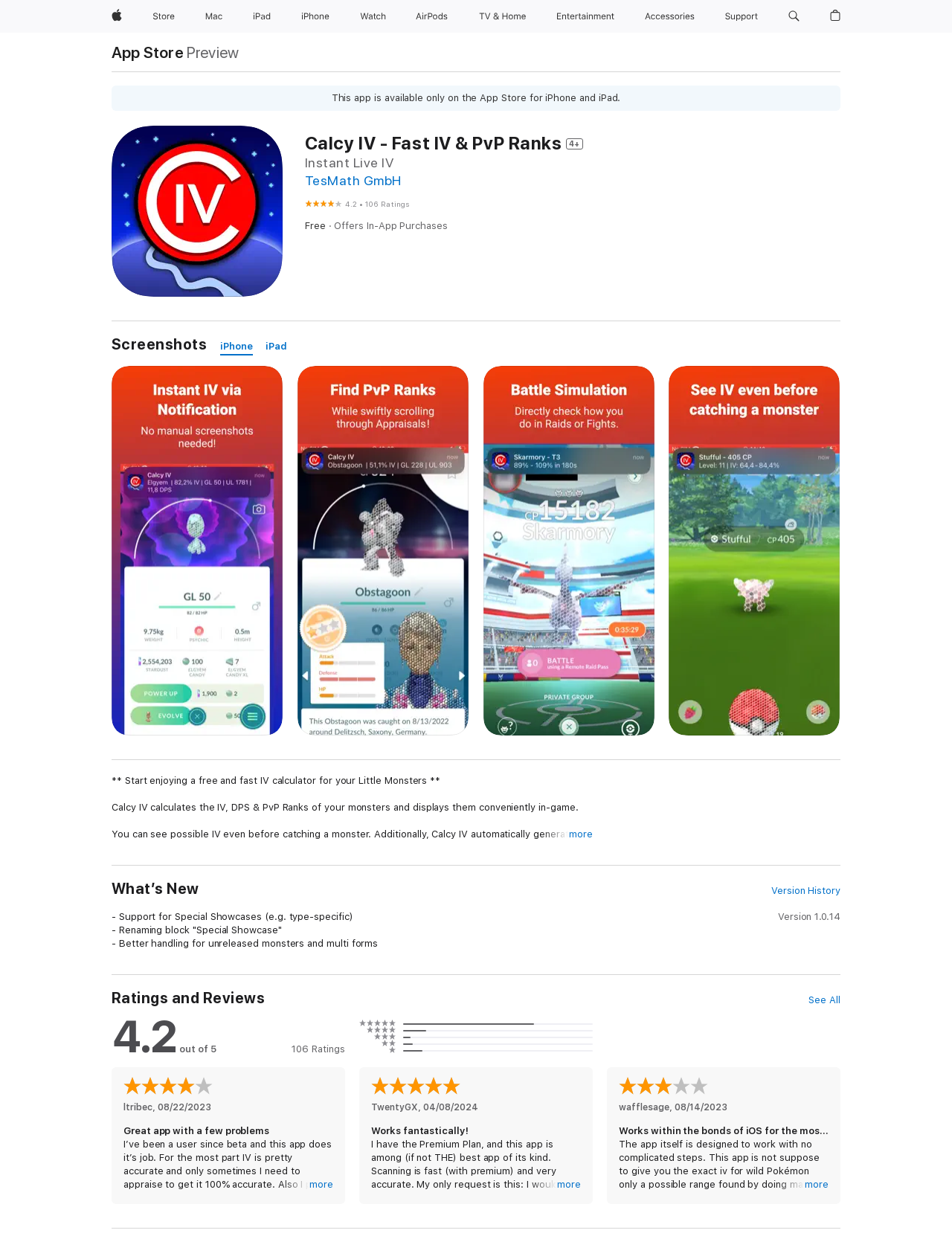Please provide the bounding box coordinates for the element that needs to be clicked to perform the instruction: "View iPhone screenshots". The coordinates must consist of four float numbers between 0 and 1, formatted as [left, top, right, bottom].

[0.231, 0.274, 0.266, 0.288]